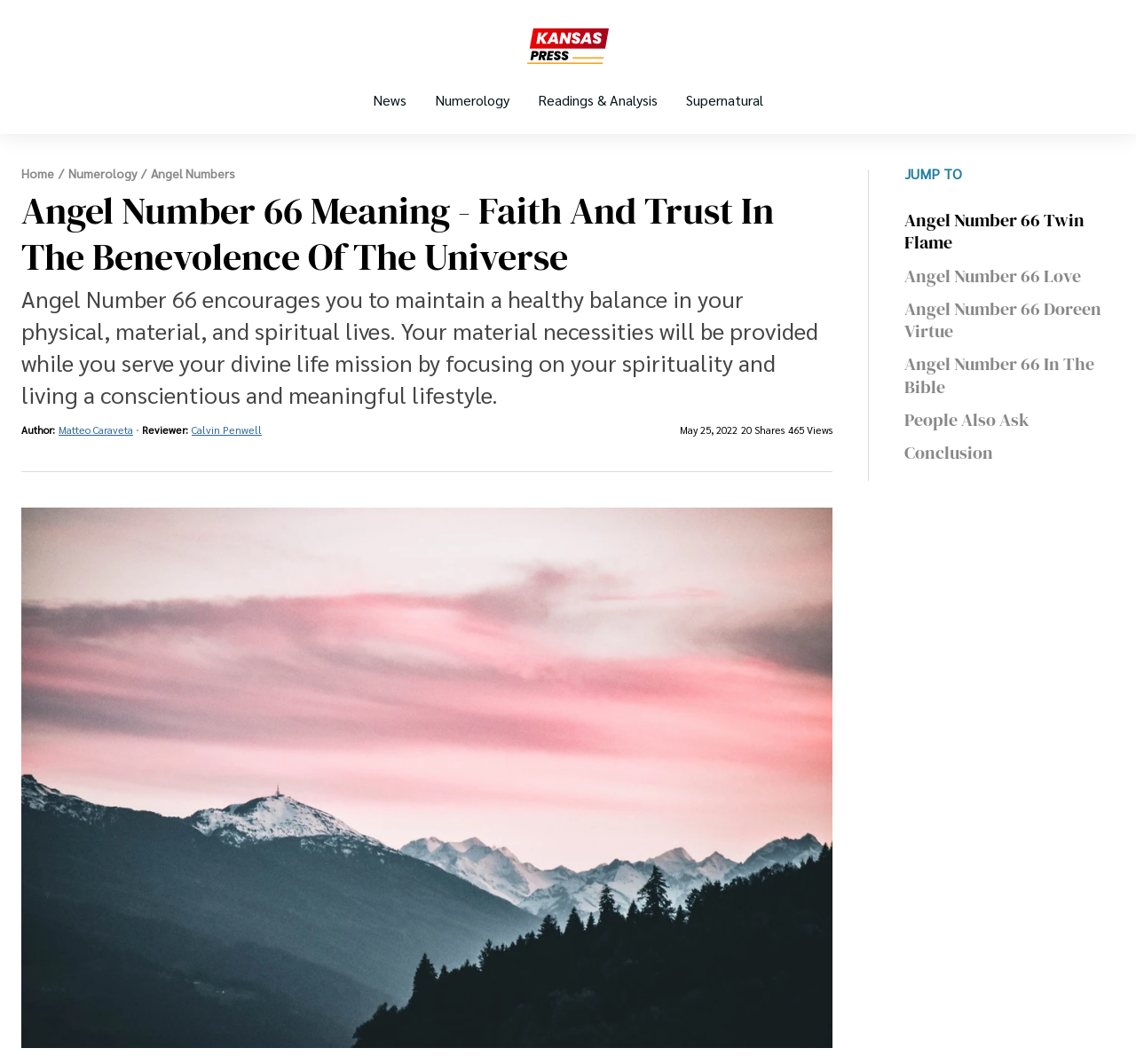Locate the bounding box coordinates of the element you need to click to accomplish the task described by this instruction: "Check the author of the article".

[0.052, 0.398, 0.117, 0.41]